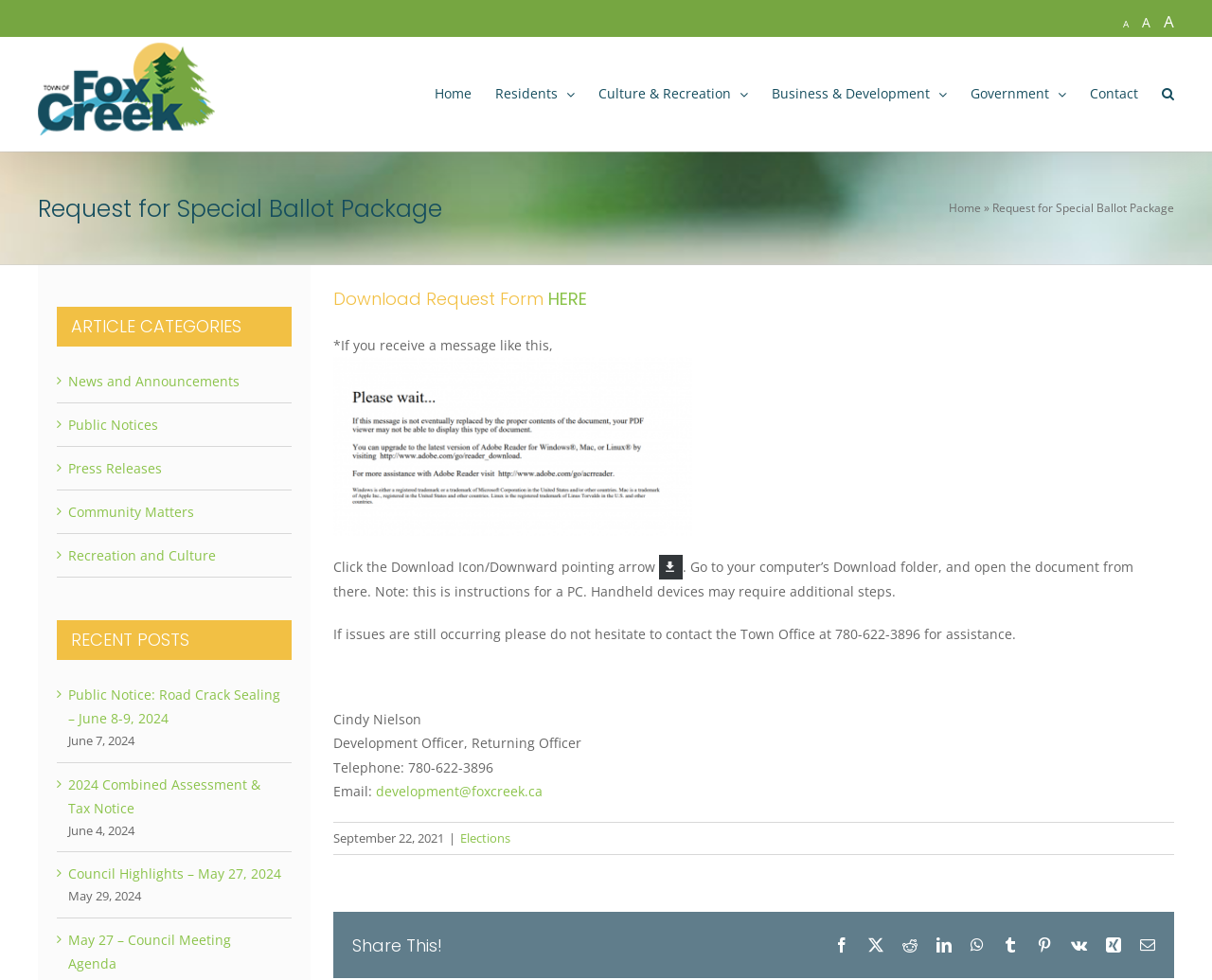Convey a detailed summary of the webpage, mentioning all key elements.

The webpage is titled "Request for Special Ballot Package - Town of Fox Creek". At the top left corner, there is a logo of the Town of Fox Creek, accompanied by a navigation menu with links to "Home", "Residents", "Culture & Recreation", "Business & Development", "Government", and "Contact". A search button is located at the top right corner.

Below the navigation menu, there is a page title bar with a heading that reads "Request for Special Ballot Package". On the same level, there is a link to "Home" and a static text "»".

The main content of the webpage is an article with a heading "Download Request Form HERE". The article provides instructions on how to download a request form, including clicking the download icon, going to the computer's download folder, and opening the document from there. It also mentions that handheld devices may require additional steps. If issues occur, users are advised to contact the Town Office for assistance.

The article also includes contact information for Cindy Nielson, the Development Officer and Returning Officer, including telephone number and email address. The date "September 22, 2021" is mentioned, followed by a link to "Elections".

At the bottom of the article, there are social media sharing links, including Facebook, Reddit, LinkedIn, and others.

On the right side of the webpage, there are two sections: "ARTICLE CATEGORIES" and "RECENT POSTS". The "ARTICLE CATEGORIES" section includes links to categories such as "News and Announcements", "Public Notices", and "Press Releases". The "RECENT POSTS" section lists recent posts with links to articles, including "Public Notice: Road Crack Sealing – June 8-9, 2024", "2024 Combined Assessment & Tax Notice", and "Council Highlights – May 27, 2024". Each post includes a date below the title.